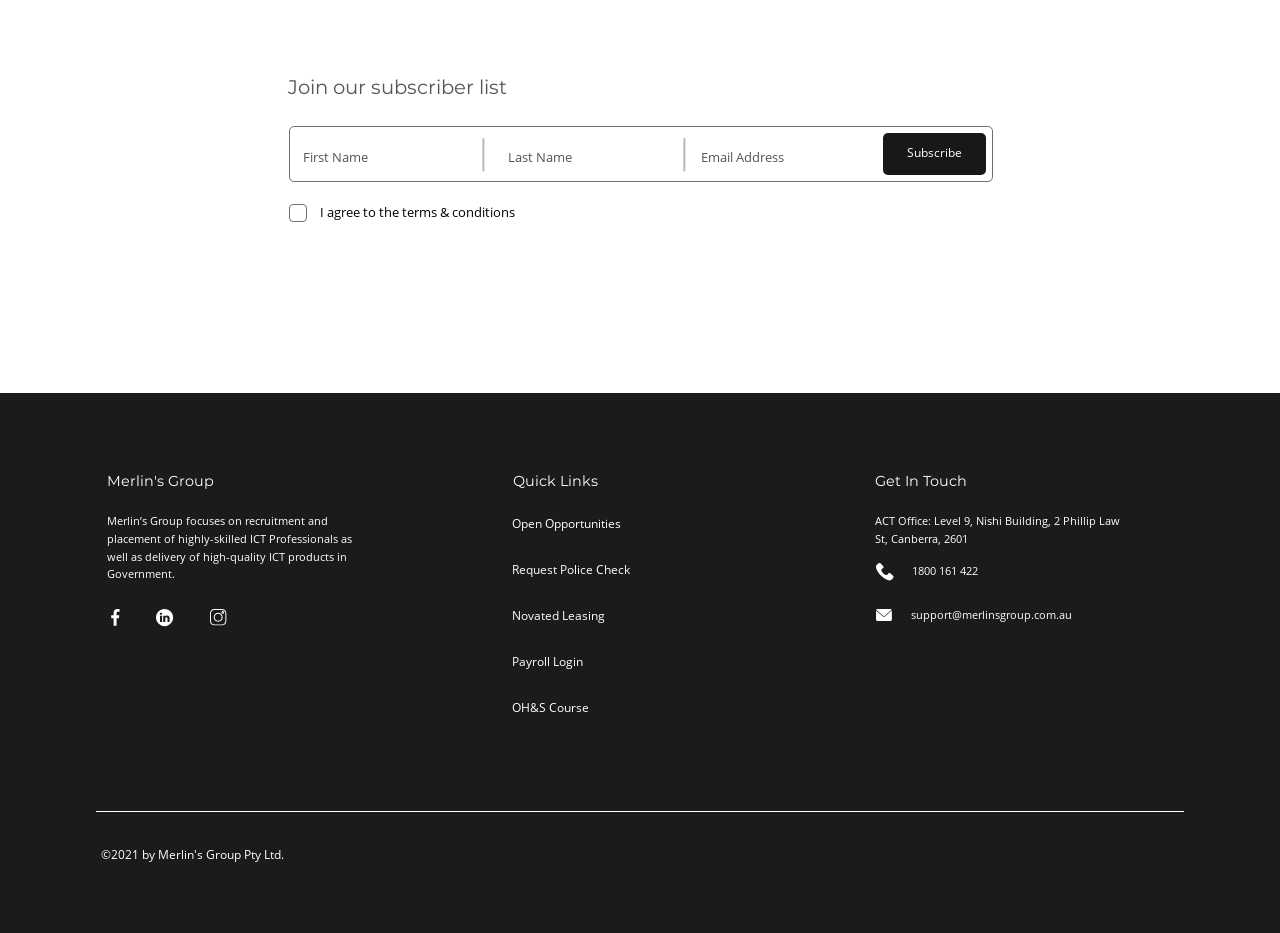Determine the bounding box coordinates of the element's region needed to click to follow the instruction: "Click on Open Opportunities". Provide these coordinates as four float numbers between 0 and 1, formatted as [left, top, right, bottom].

[0.4, 0.537, 0.511, 0.586]